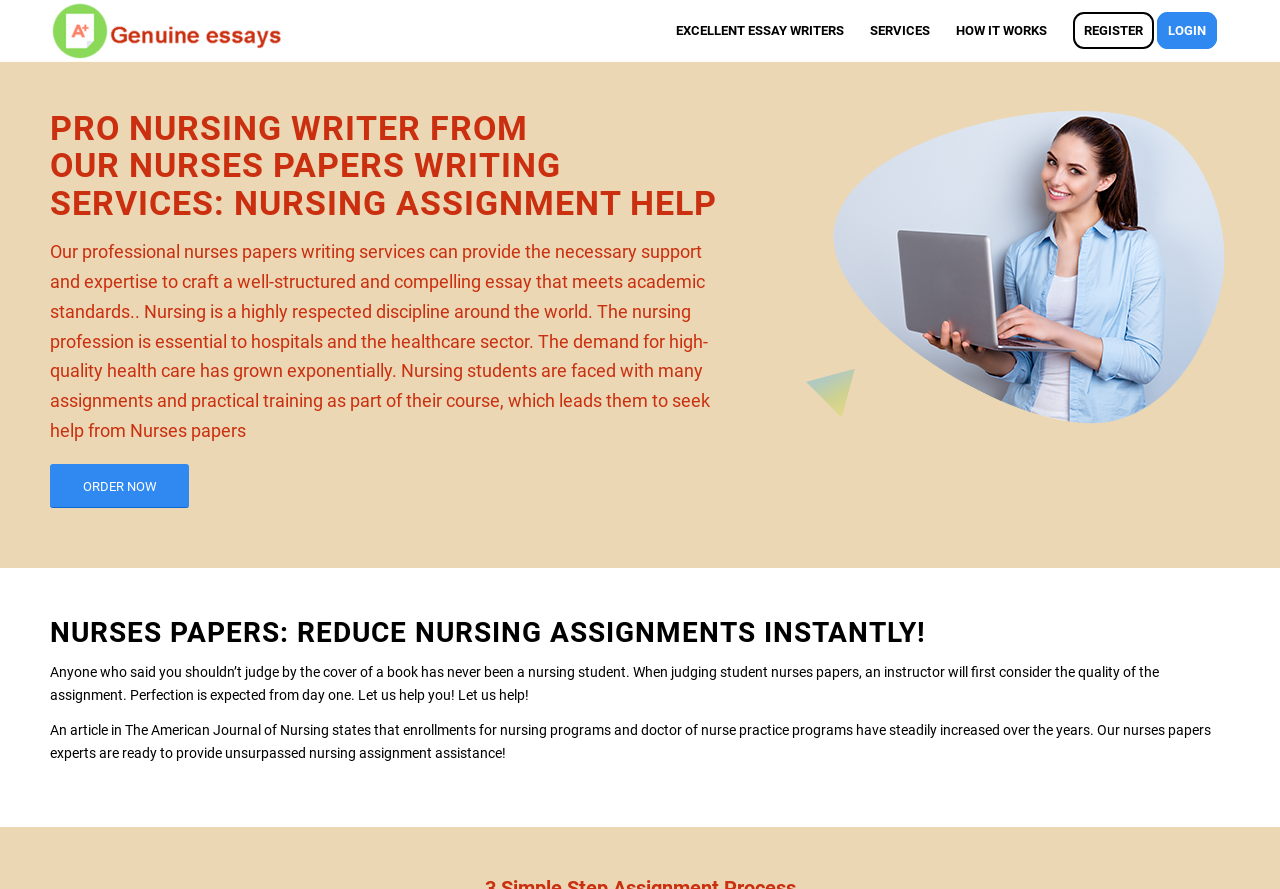What is the purpose of the 'ORDER NOW' button?
Please answer the question with as much detail as possible using the screenshot.

The 'ORDER NOW' button is prominently displayed on the webpage, suggesting that it is a call-to-action for users to place an order for the nursing papers writing services. The button's location and design imply that it is a key step in the process of availing the services offered by the website.